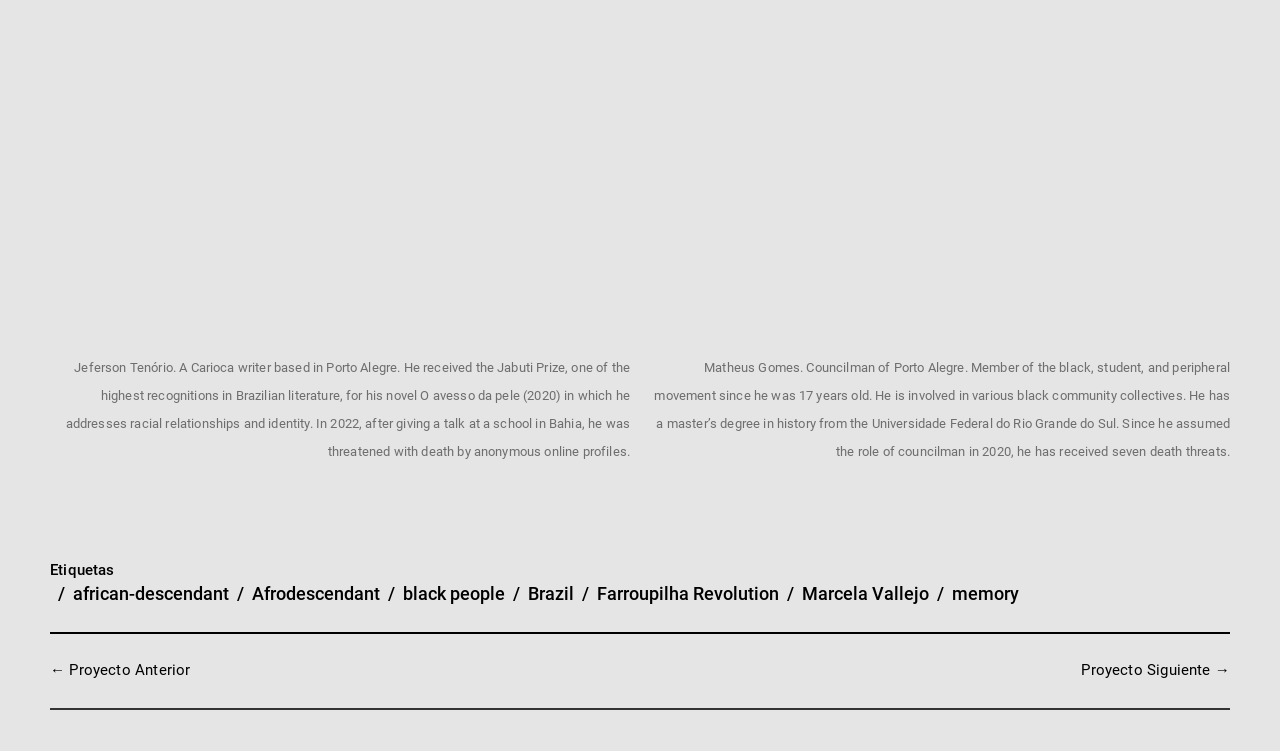Identify the bounding box coordinates of the section that should be clicked to achieve the task described: "view African-descendant related content".

[0.057, 0.777, 0.179, 0.805]